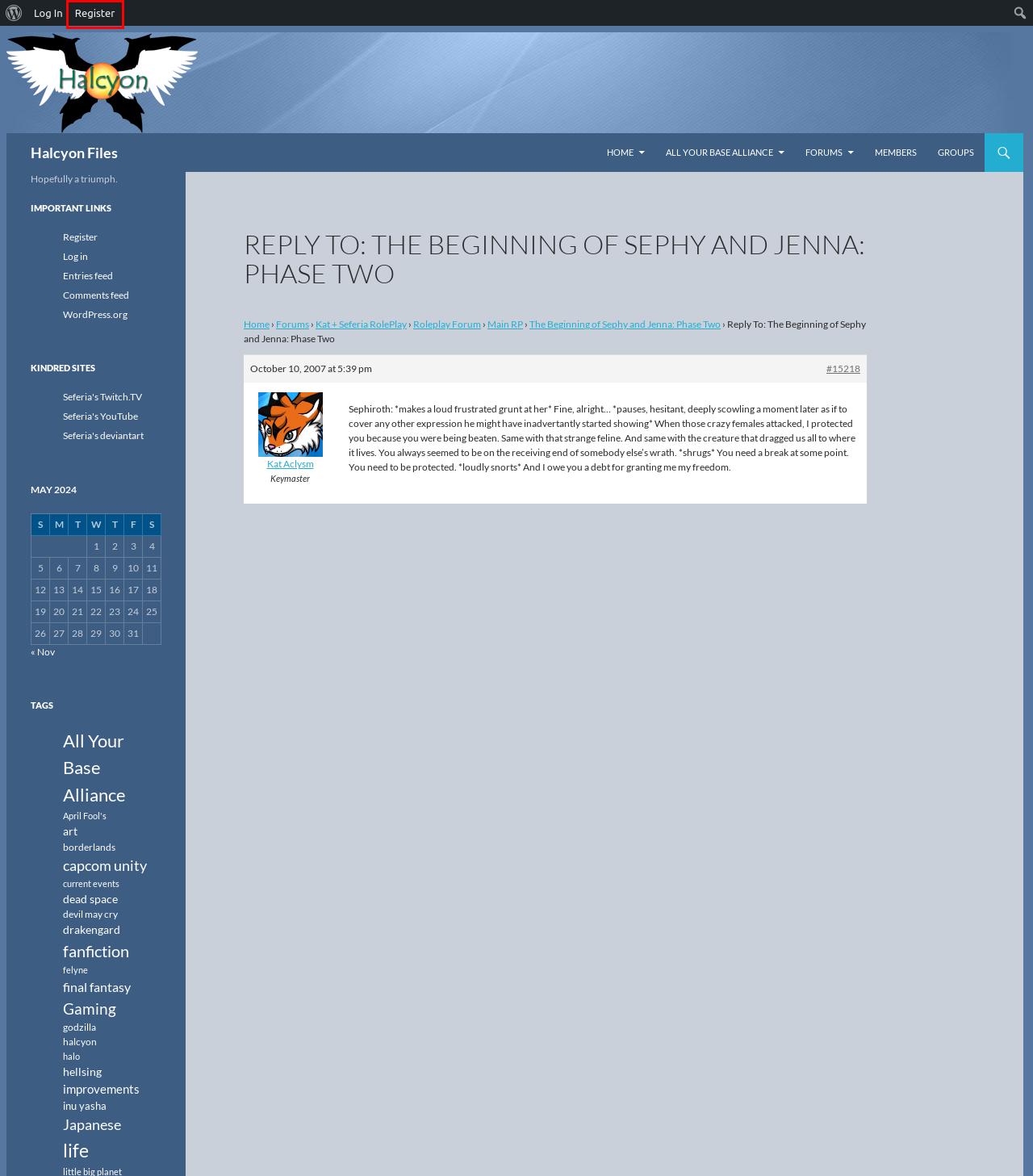Review the screenshot of a webpage that includes a red bounding box. Choose the most suitable webpage description that matches the new webpage after clicking the element within the red bounding box. Here are the candidates:
A. April Fool’s | Halcyon Files
B. life | Halcyon Files
C. godzilla | Halcyon Files
D. Create an Account | Halcyon Files
E. hellsing | Halcyon Files
F. halcyon | Halcyon Files
G. Topic: The Beginning of Sephy and Jenna: Phase Two | Halcyon Files | Page 4
H. Groups | Halcyon Files

D